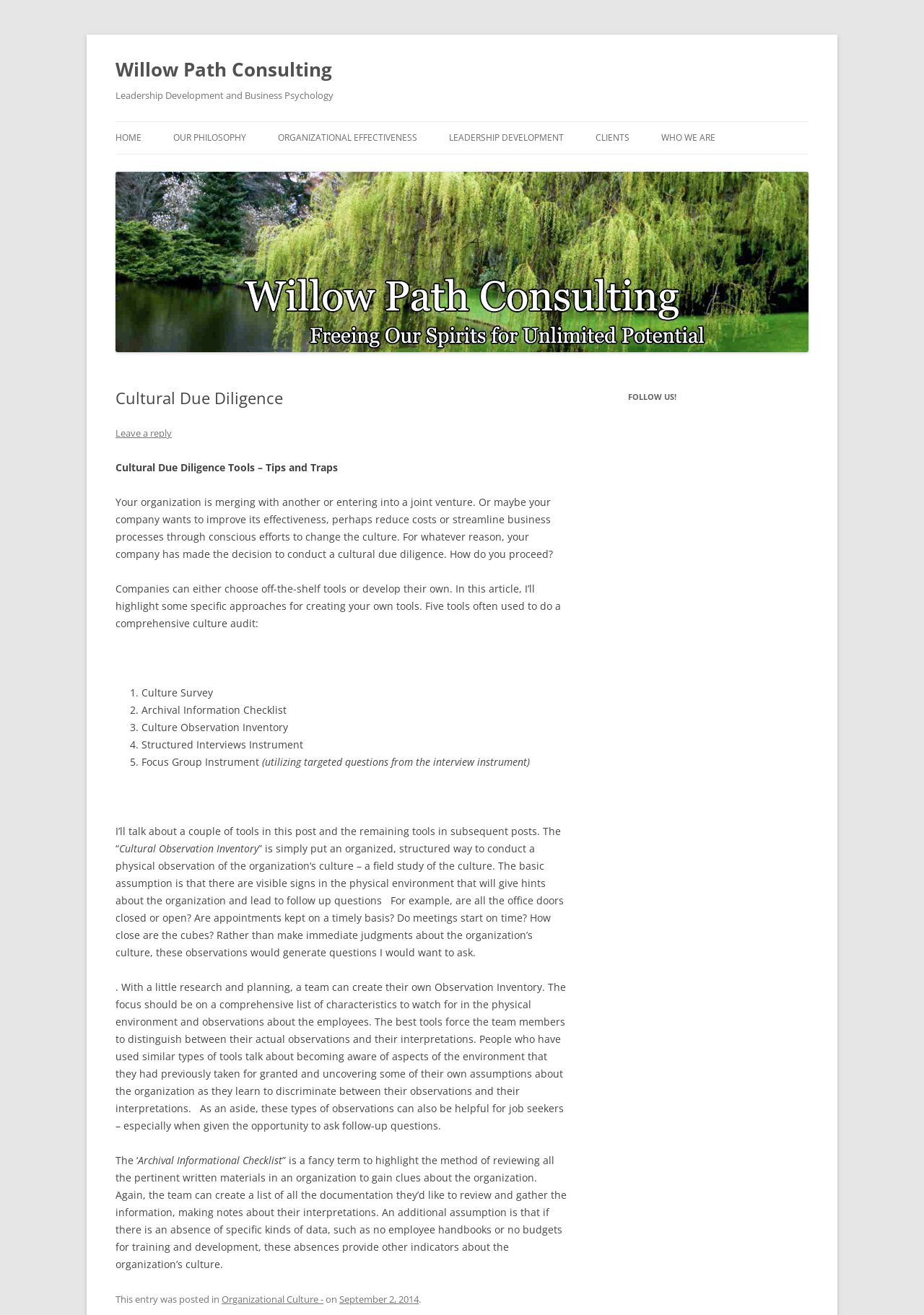Extract the bounding box of the UI element described as: "Change Acceleration".

[0.301, 0.175, 0.457, 0.198]